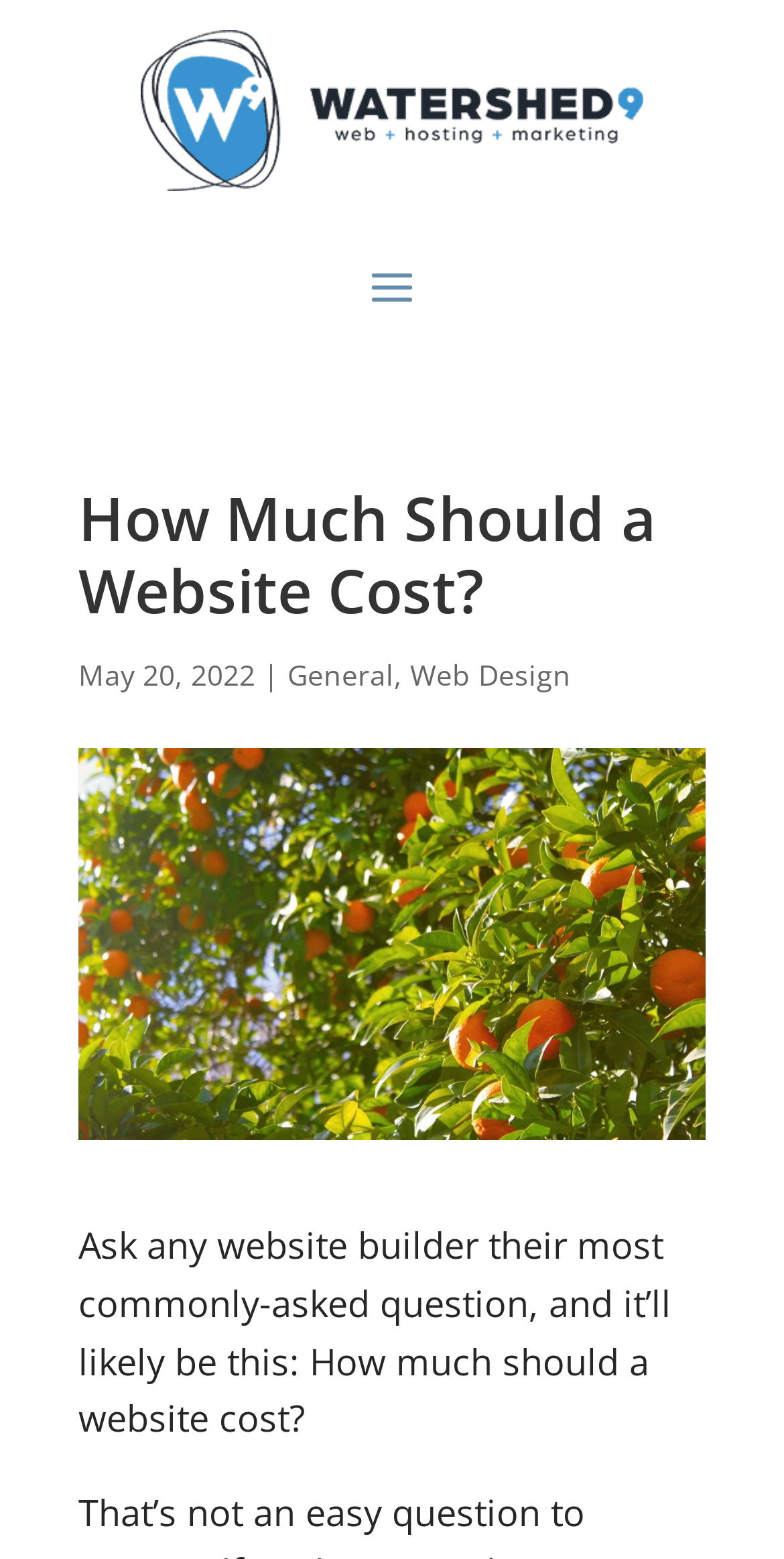Mark the bounding box of the element that matches the following description: "General".

[0.367, 0.421, 0.503, 0.446]